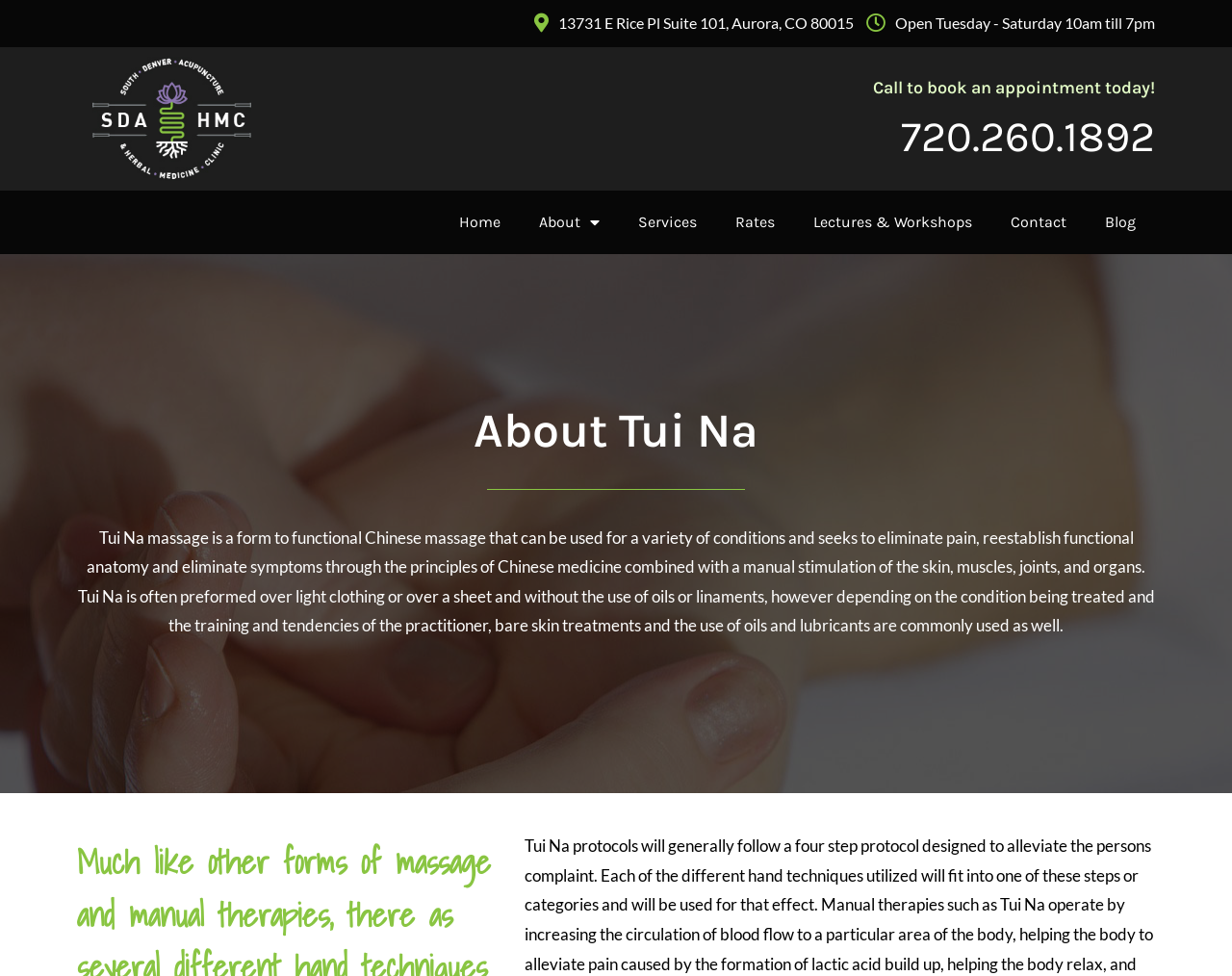Please specify the bounding box coordinates for the clickable region that will help you carry out the instruction: "Learn more about Tui Na".

[0.062, 0.417, 0.938, 0.466]